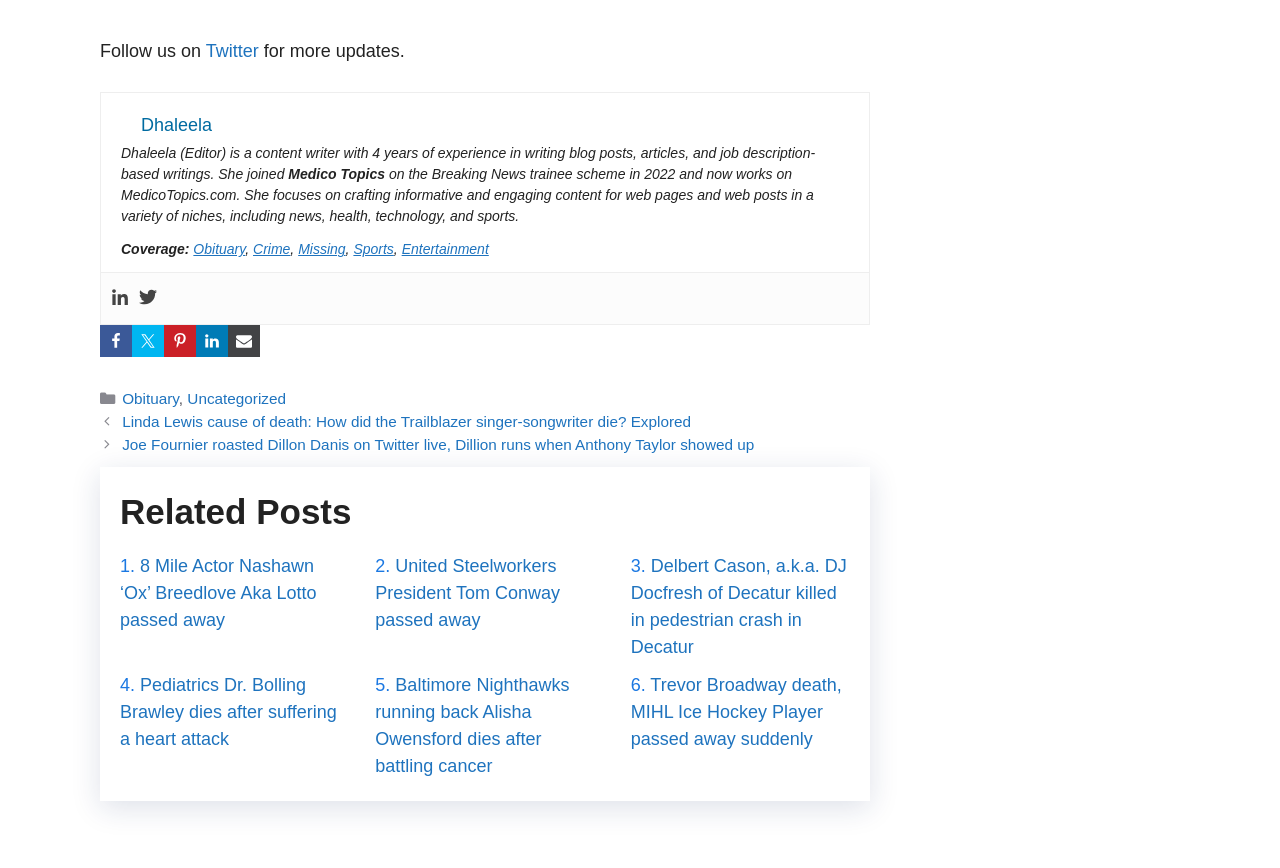Please provide the bounding box coordinate of the region that matches the element description: Obituary. Coordinates should be in the format (top-left x, top-left y, bottom-right x, bottom-right y) and all values should be between 0 and 1.

[0.095, 0.449, 0.14, 0.469]